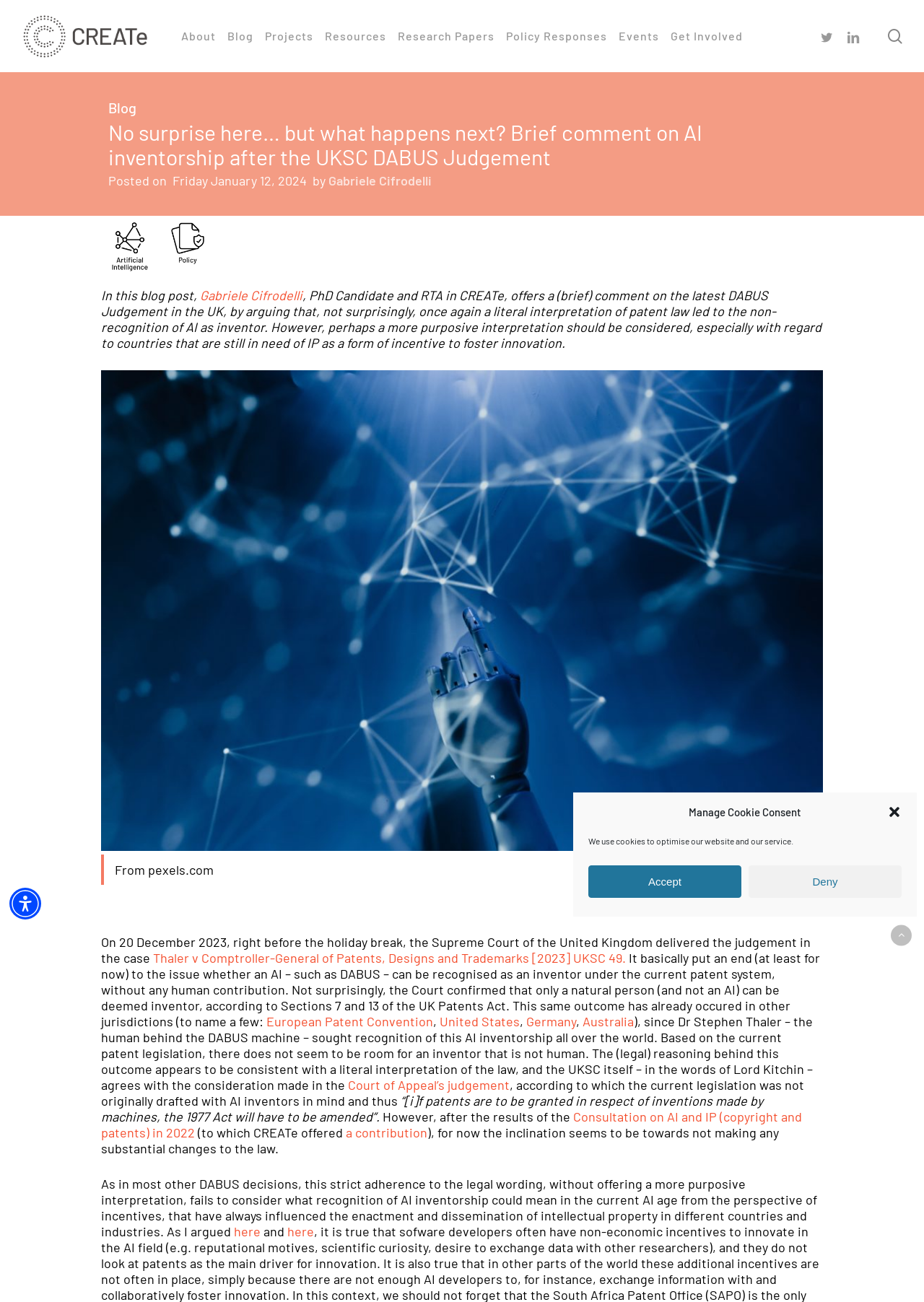Give a one-word or one-phrase response to the question: 
Who wrote the blog post?

Gabriele Cifrodelli